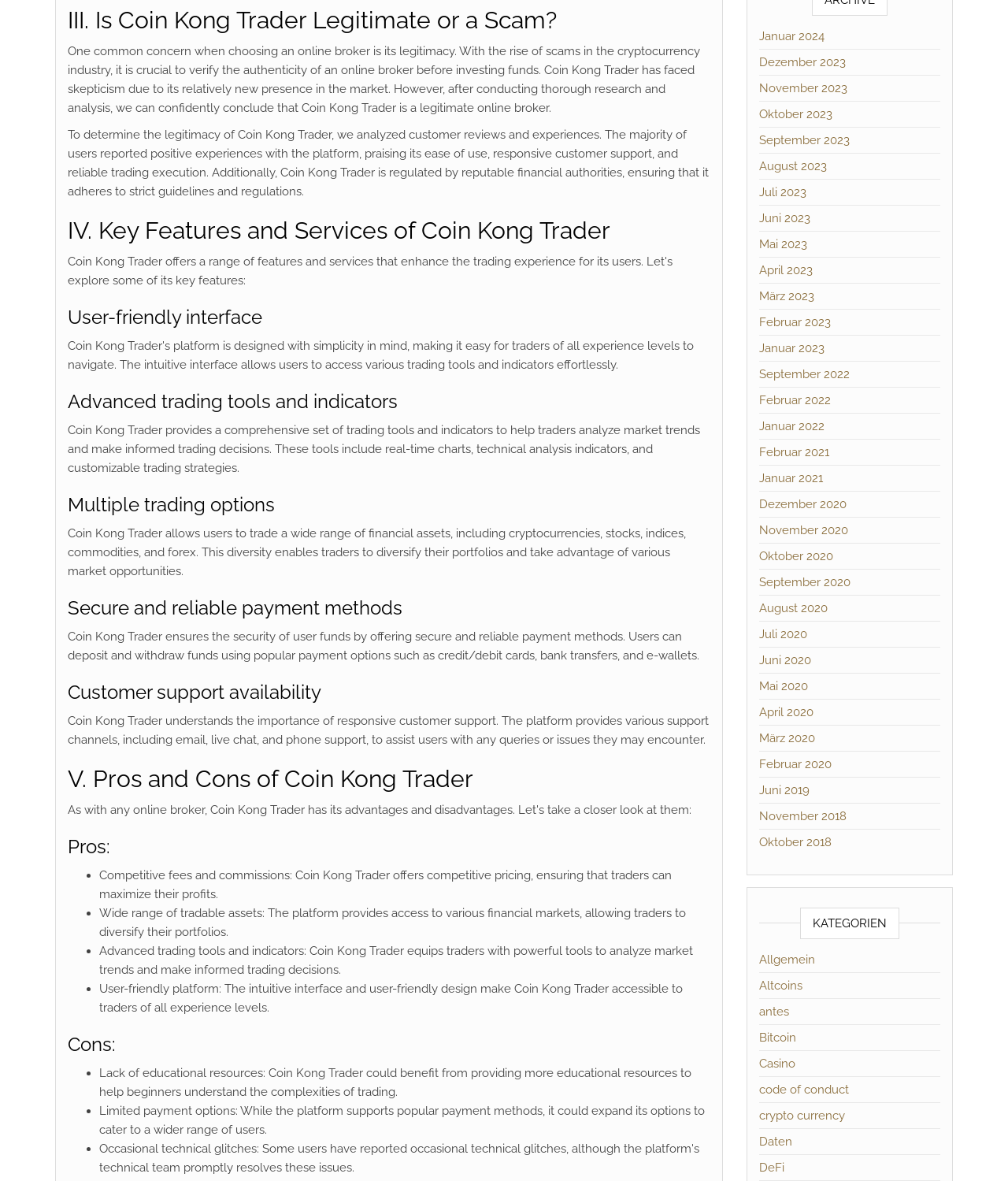Is Coin Kong Trader a legitimate online broker?
Relying on the image, give a concise answer in one word or a brief phrase.

Yes